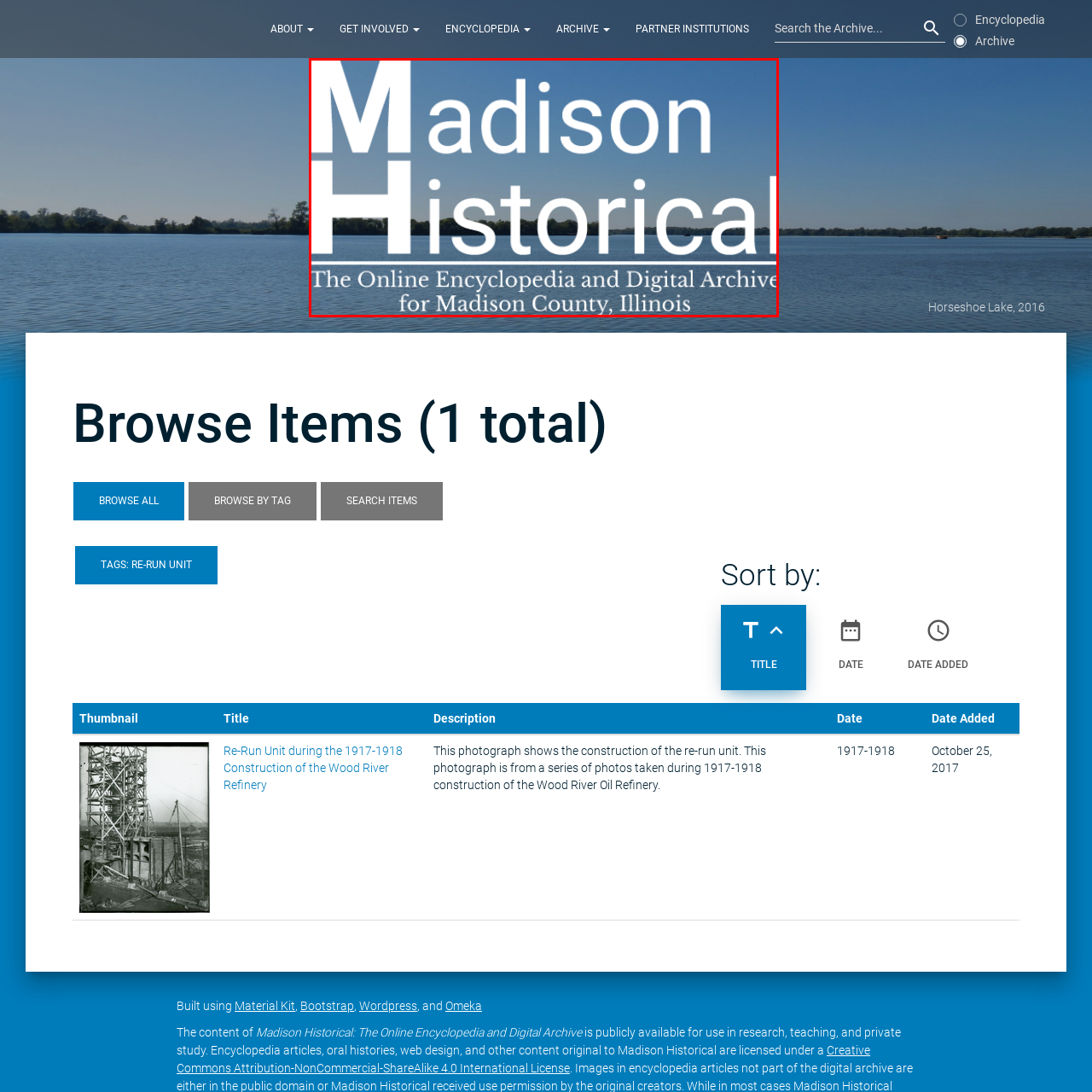What is the role of the platform?
Inspect the image enclosed within the red bounding box and provide a detailed answer to the question, using insights from the image.

The platform is a comprehensive repository of historical knowledge and documentation, as indicated by the subtitle 'The Online Encyclopedia and Digital Archive for Madison County, Illinois', emphasizing its role in providing a wealth of information on the history of Madison County, Illinois.